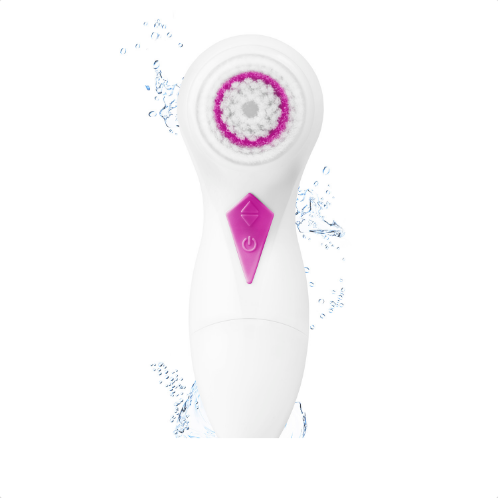Please reply to the following question with a single word or a short phrase:
Is the FB 880 Facial Cleansing Brush waterproof?

yes